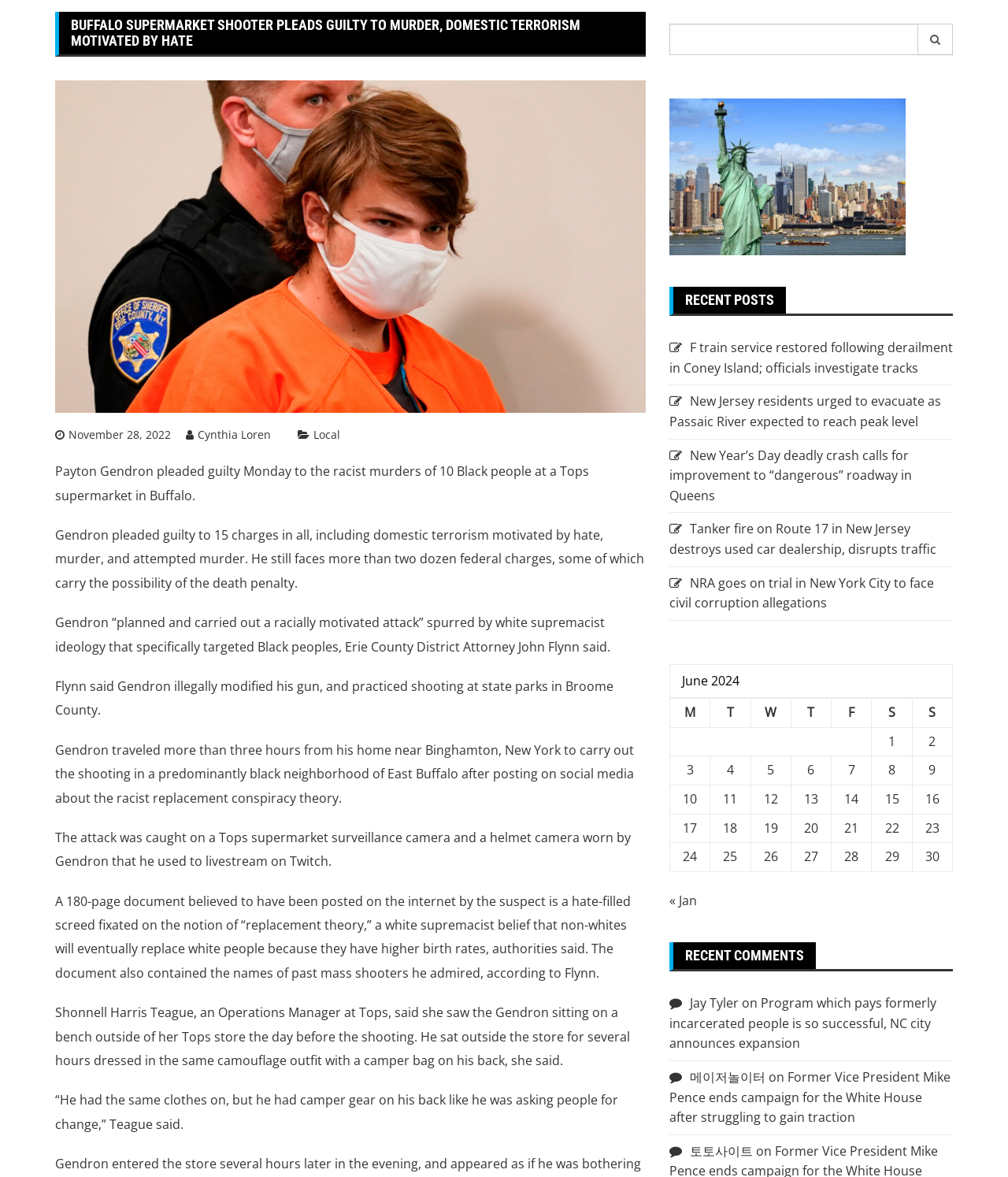Locate the bounding box of the UI element defined by this description: "메이저놀이터". The coordinates should be given as four float numbers between 0 and 1, formatted as [left, top, right, bottom].

[0.684, 0.908, 0.759, 0.922]